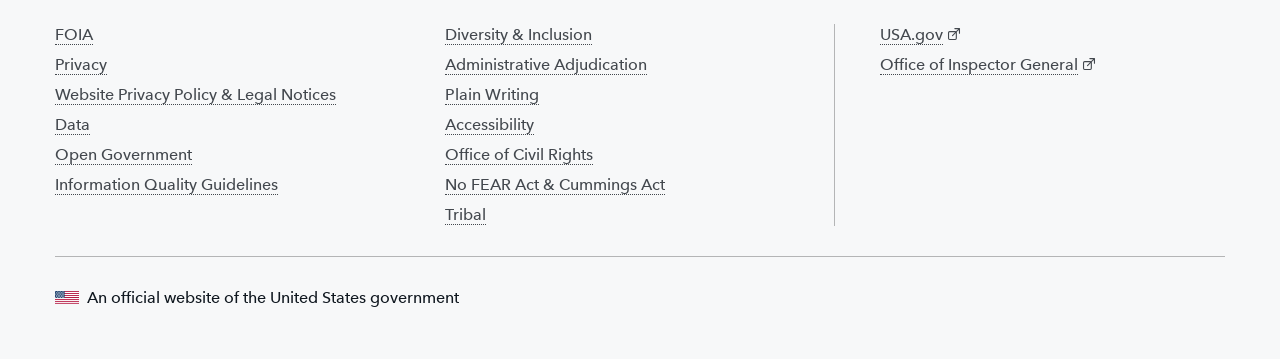Pinpoint the bounding box coordinates of the element you need to click to execute the following instruction: "Access Data". The bounding box should be represented by four float numbers between 0 and 1, in the format [left, top, right, bottom].

[0.043, 0.319, 0.07, 0.375]